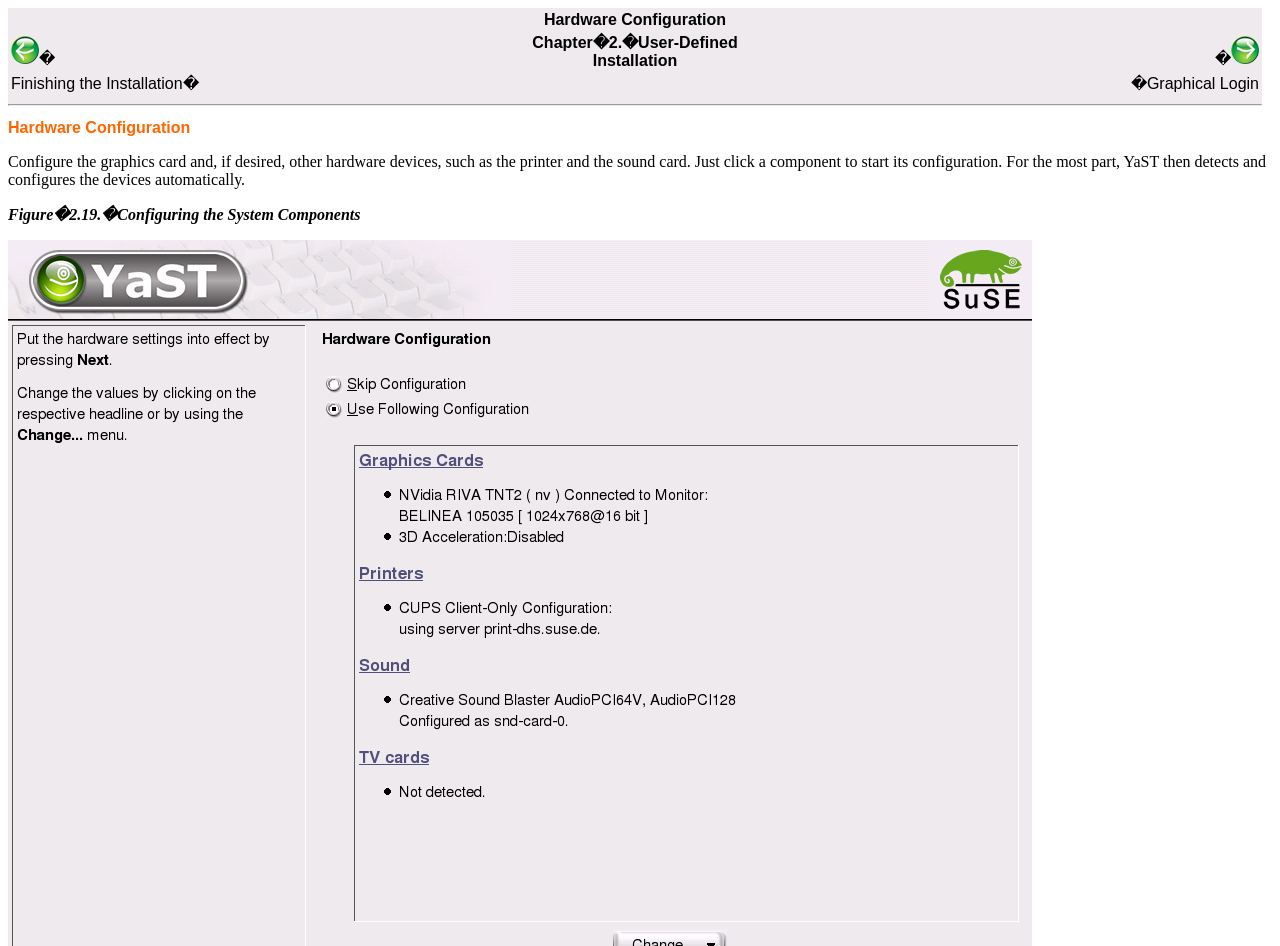How many navigation options are available?
Answer the question using a single word or phrase, according to the image.

3